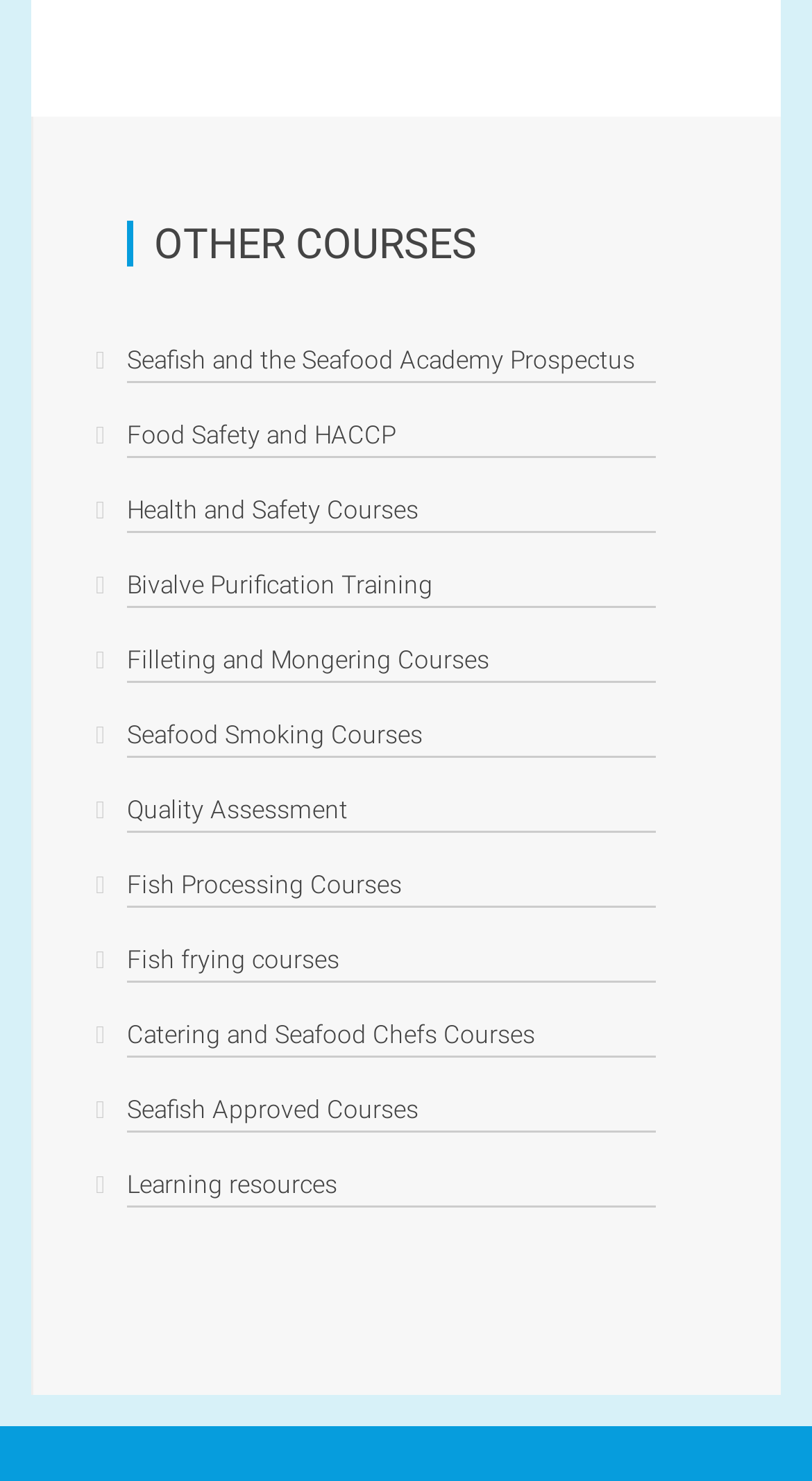Analyze the image and give a detailed response to the question:
Are there any courses related to food safety?

I scanned the links under the 'OTHER COURSES' heading and found a link called 'Food Safety and HACCP', which suggests that there is a course related to food safety.